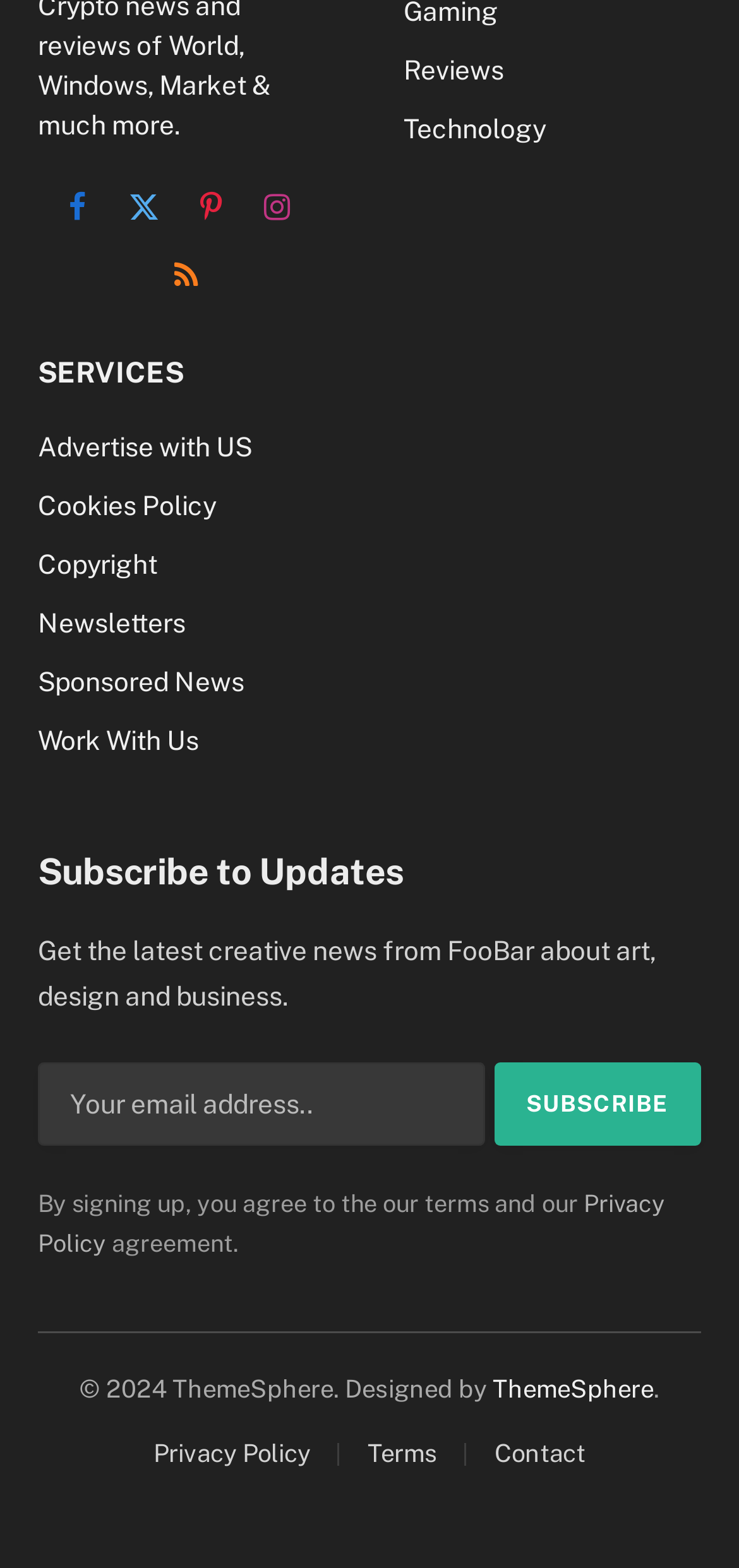Find the bounding box coordinates of the clickable region needed to perform the following instruction: "Subscribe to newsletter". The coordinates should be provided as four float numbers between 0 and 1, i.e., [left, top, right, bottom].

[0.051, 0.677, 0.655, 0.731]